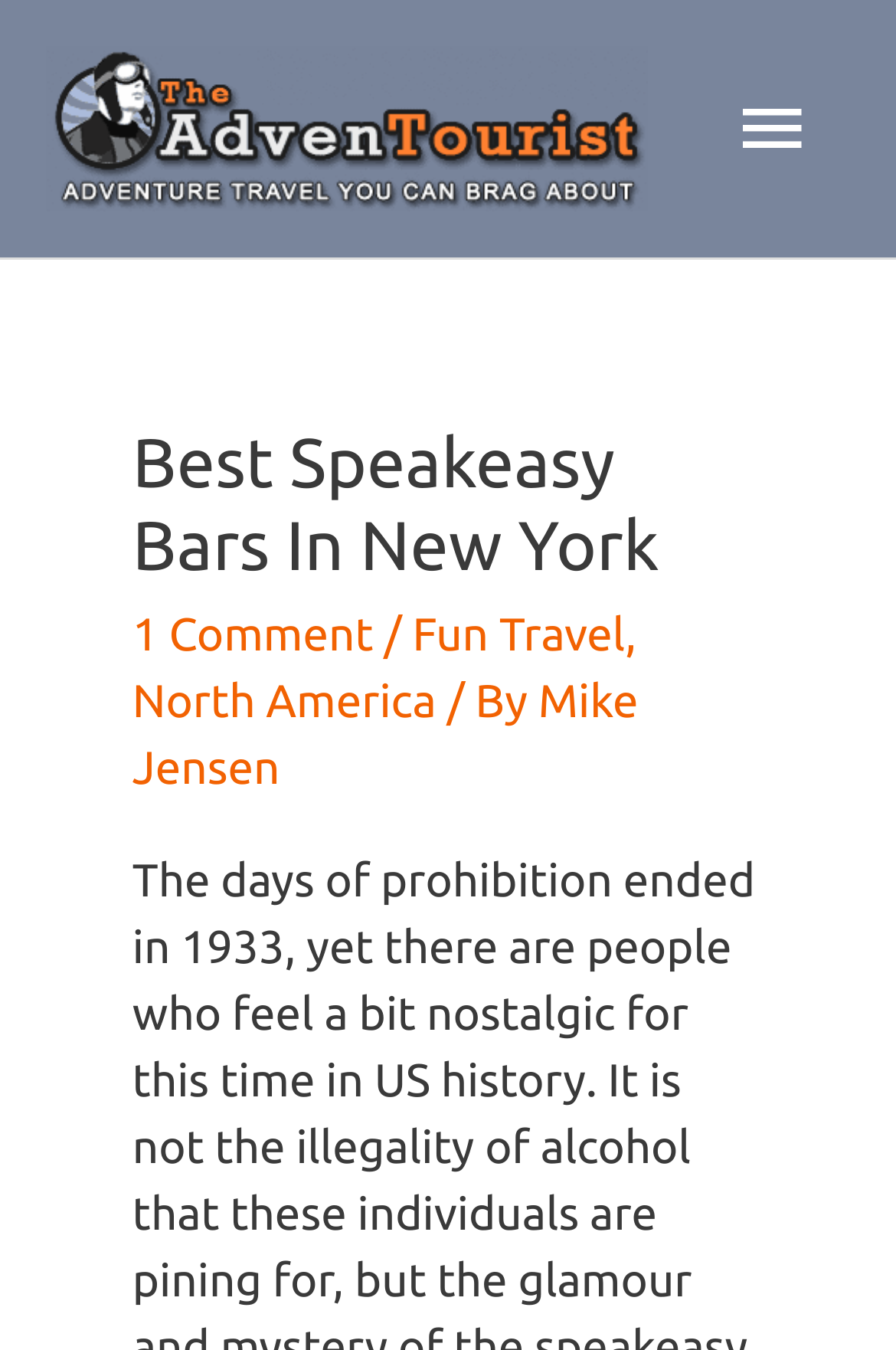Look at the image and answer the question in detail:
Is the main menu expanded?

I checked the button element with the text 'Main Menu' and found that its 'expanded' property is set to 'False', indicating that the main menu is not expanded.